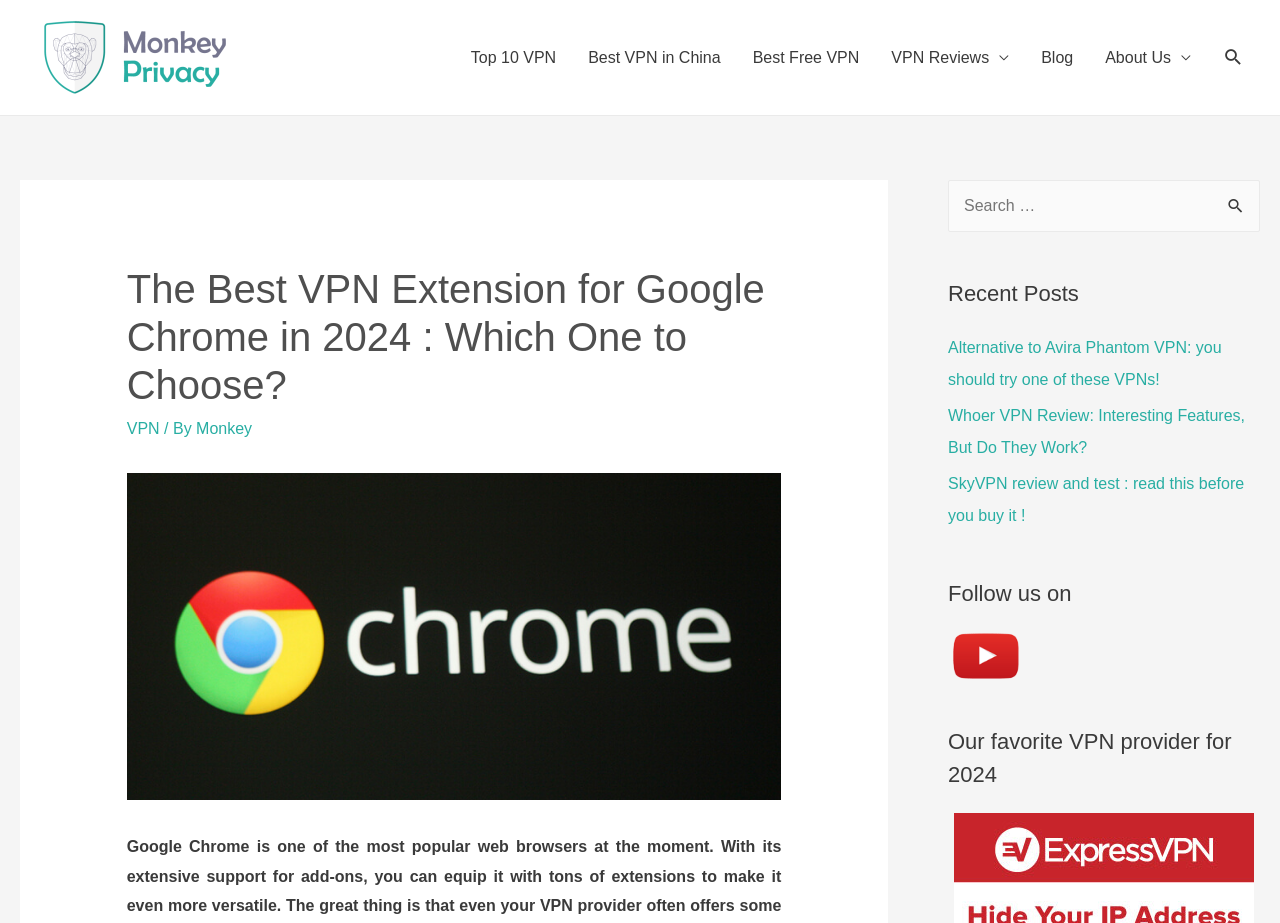Show the bounding box coordinates for the HTML element described as: "Gear and Equipment".

None